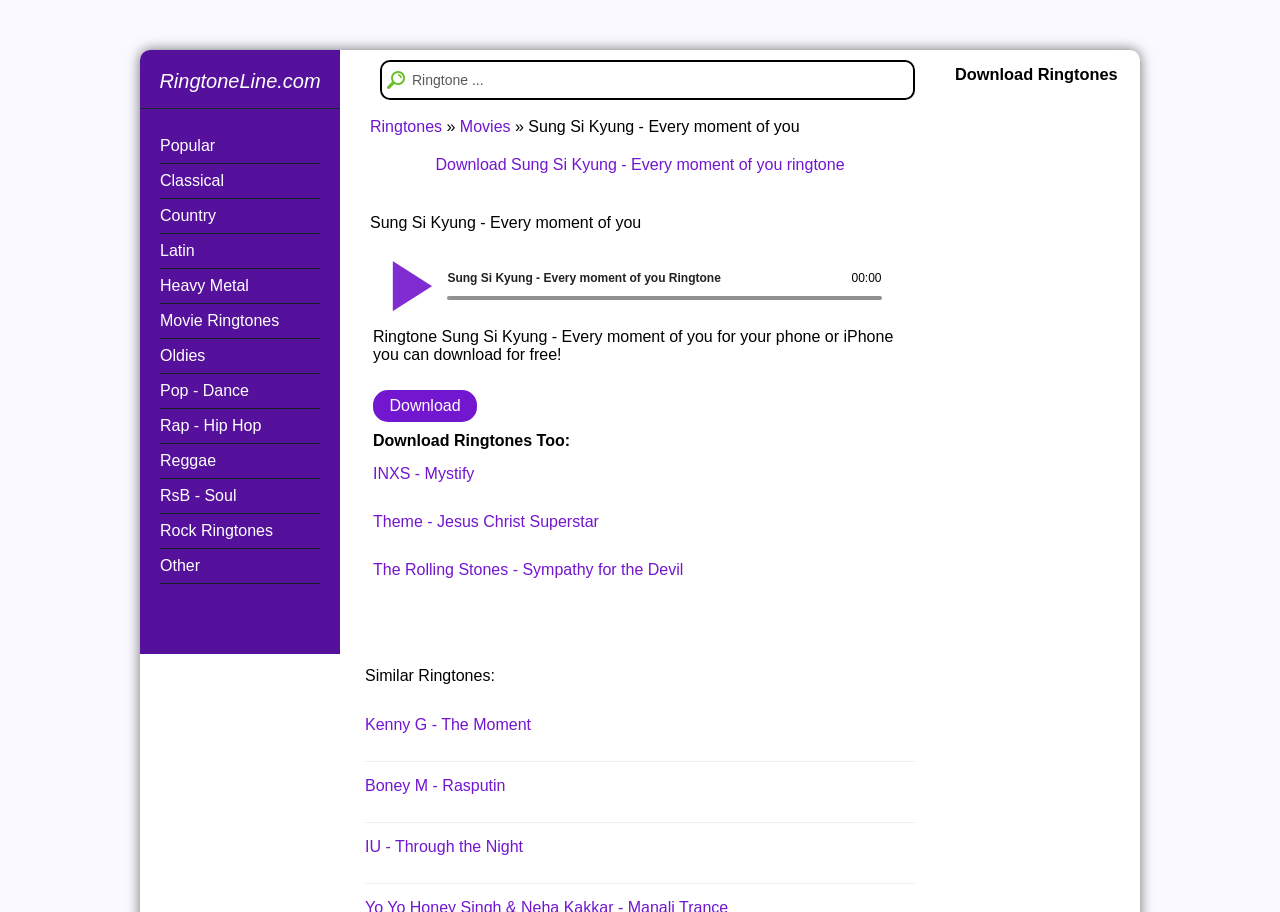Find and specify the bounding box coordinates that correspond to the clickable region for the instruction: "Download Sung Si Kyung - Every moment of you ringtone".

[0.34, 0.171, 0.66, 0.19]